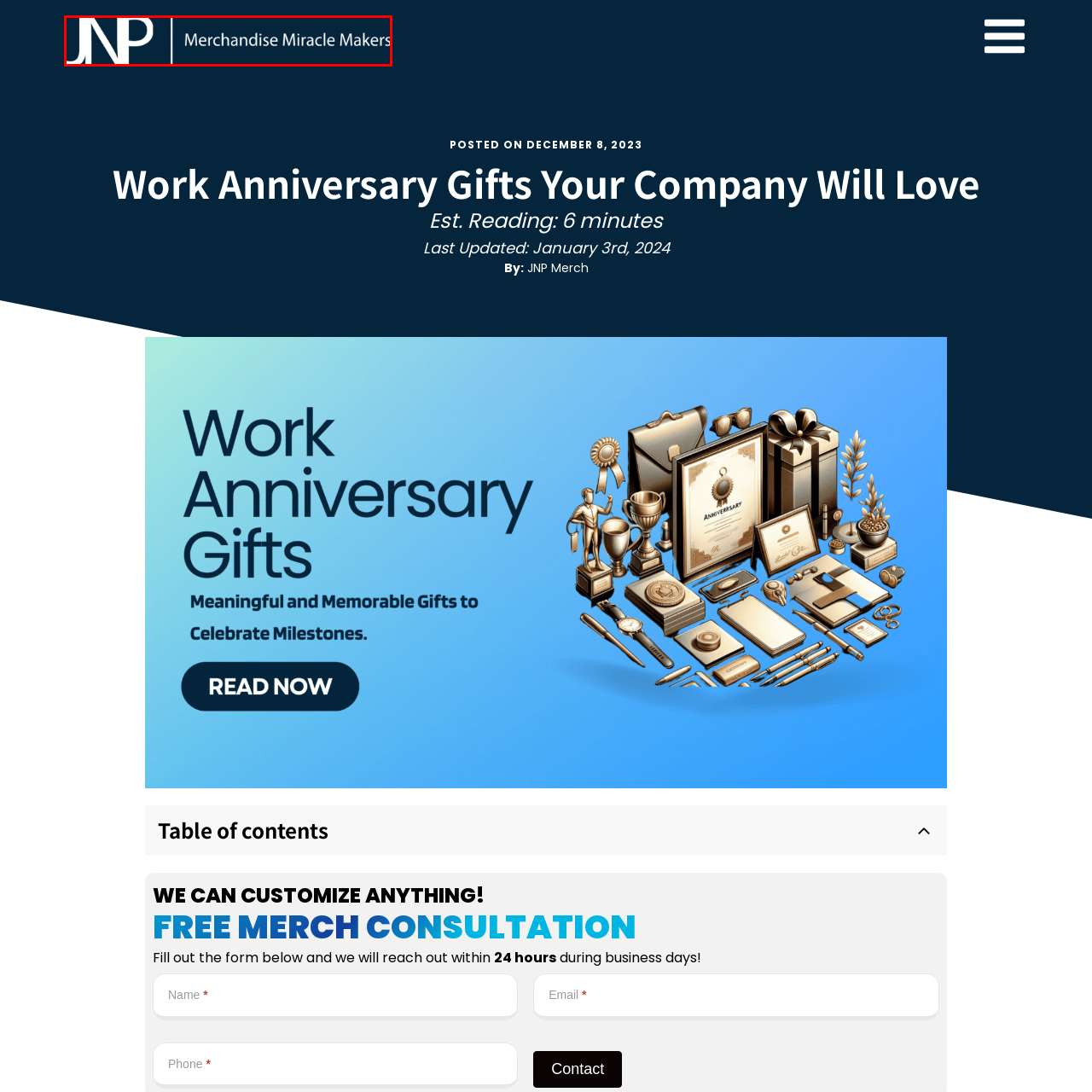Describe meticulously the scene encapsulated by the red boundary in the image.

The image features the logo of JNP, positioned prominently against a deep blue background. The logo's design includes the acronym "JNP" in a bold, white font, followed by the tagline "Merchandise Miracle Makers," which is also presented in a sleek white typeface. This logo effectively conveys the company’s focus on providing high-quality merchandise solutions and positions JNP as a reliable partner in the realm of promotional products and custom items. The overall aesthetic is modern and professional, reflecting the brand's commitment to excellence and creativity in merchandise.